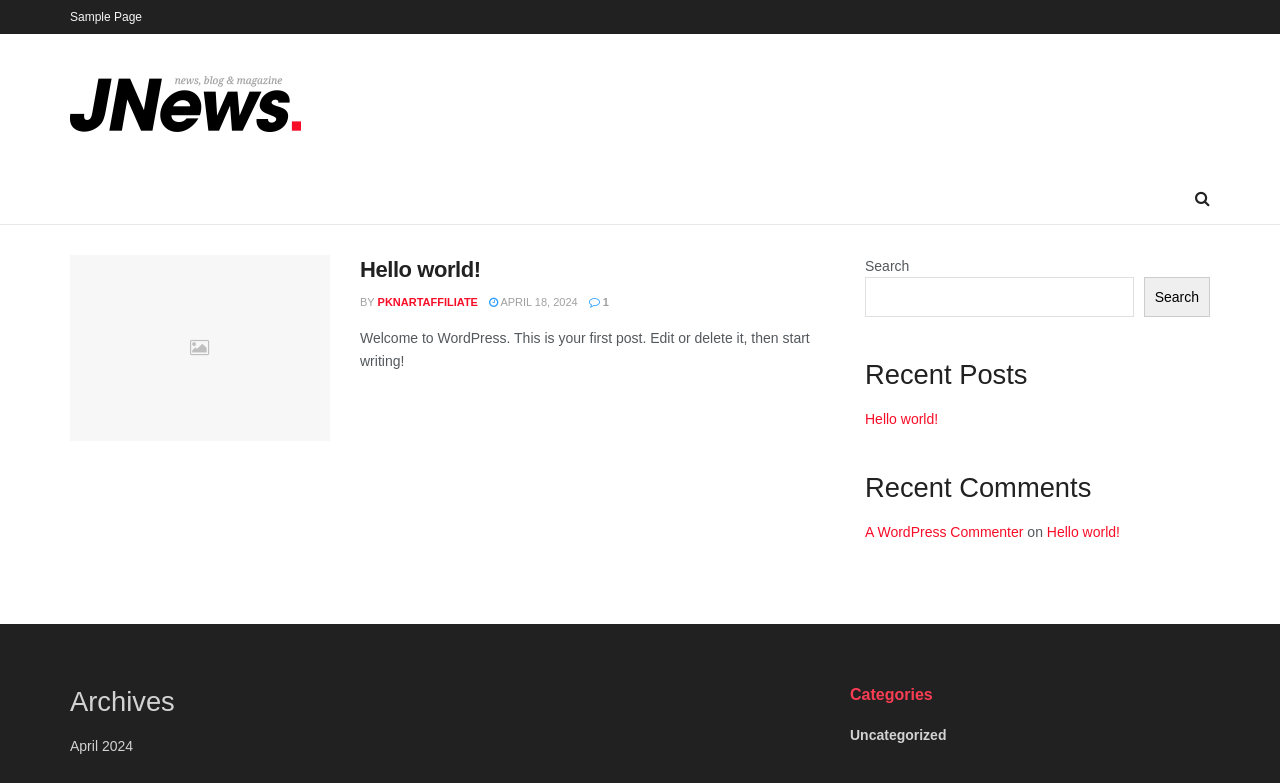From the given element description: "Uncategorized", find the bounding box for the UI element. Provide the coordinates as four float numbers between 0 and 1, in the order [left, top, right, bottom].

[0.664, 0.928, 0.739, 0.949]